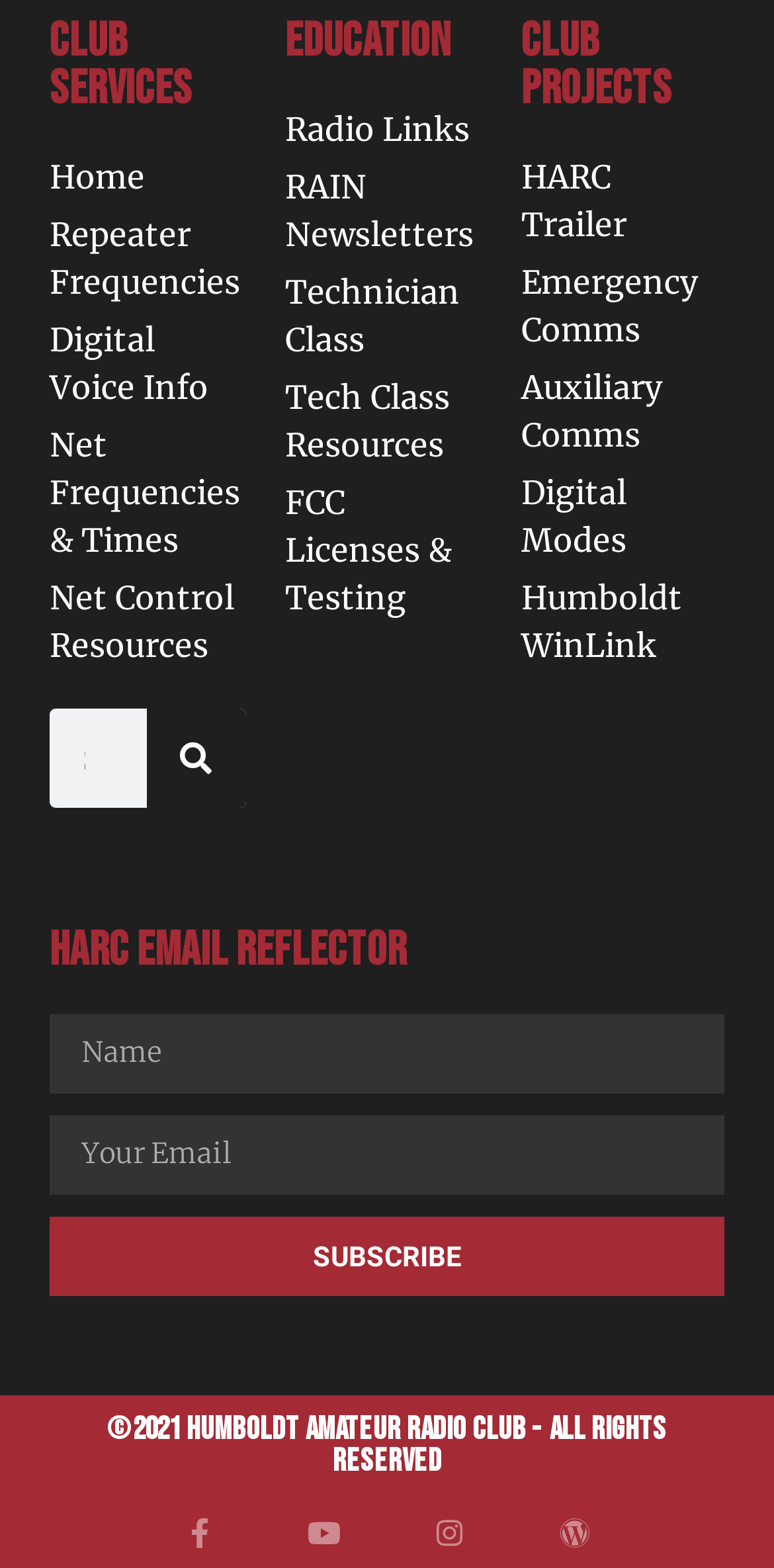Predict the bounding box coordinates for the UI element described as: "Tech Class Resources". The coordinates should be four float numbers between 0 and 1, presented as [left, top, right, bottom].

[0.369, 0.238, 0.622, 0.299]